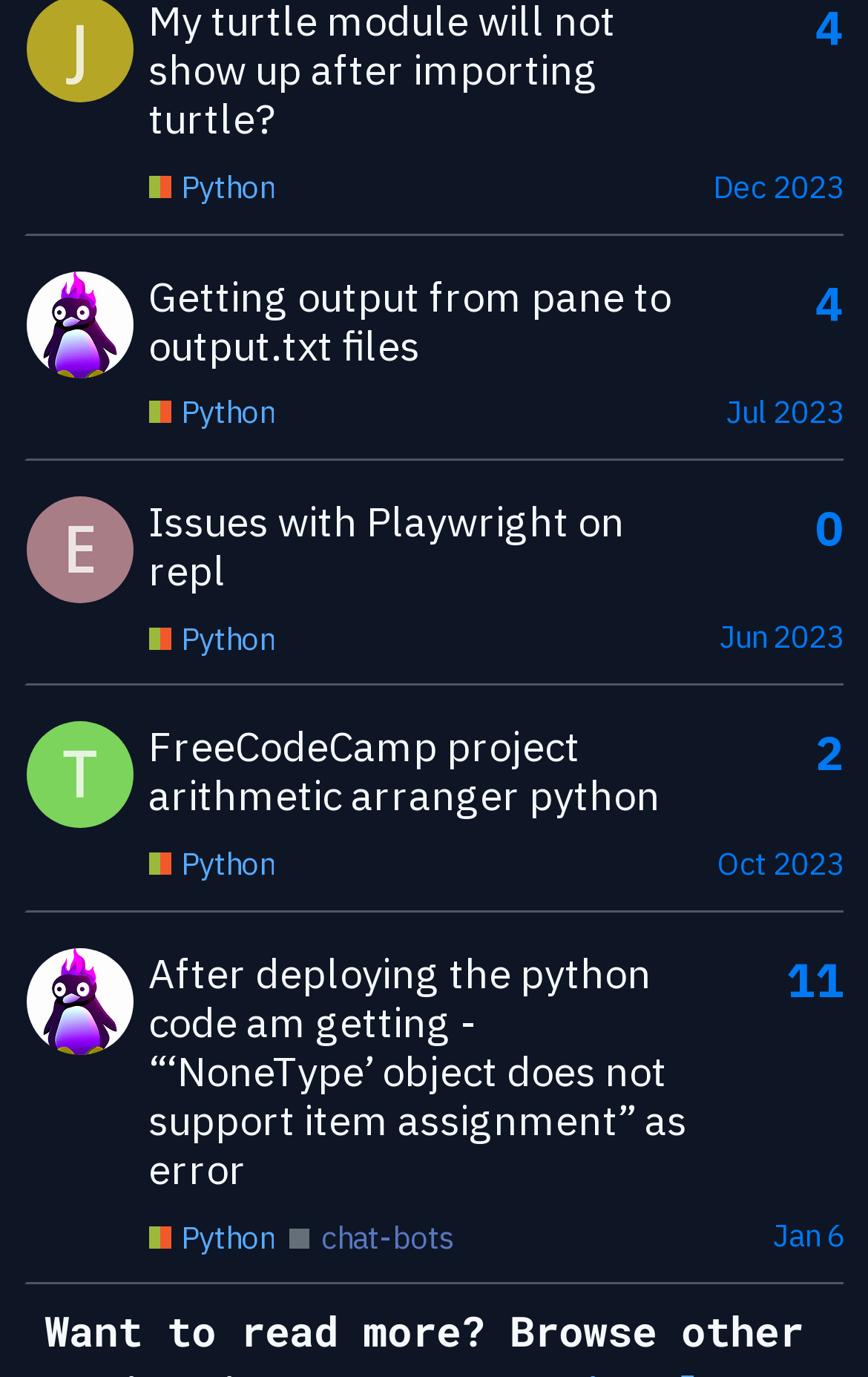Can you find the bounding box coordinates of the area I should click to execute the following instruction: "View topic 'Getting output from pane to output.txt files'"?

[0.171, 0.195, 0.774, 0.269]